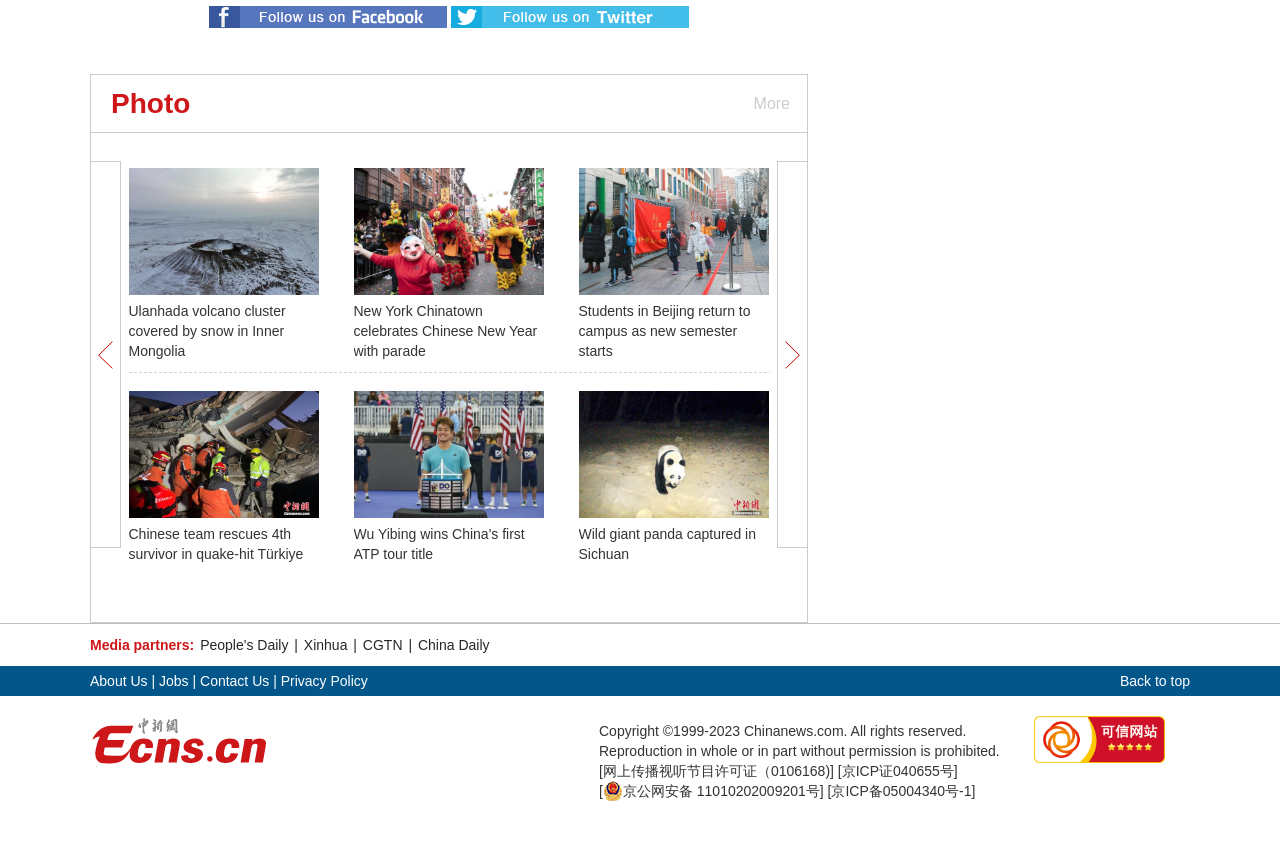Find the bounding box coordinates of the element's region that should be clicked in order to follow the given instruction: "Read the news about Ulanhada volcano cluster". The coordinates should consist of four float numbers between 0 and 1, i.e., [left, top, right, bottom].

[0.1, 0.327, 0.249, 0.343]